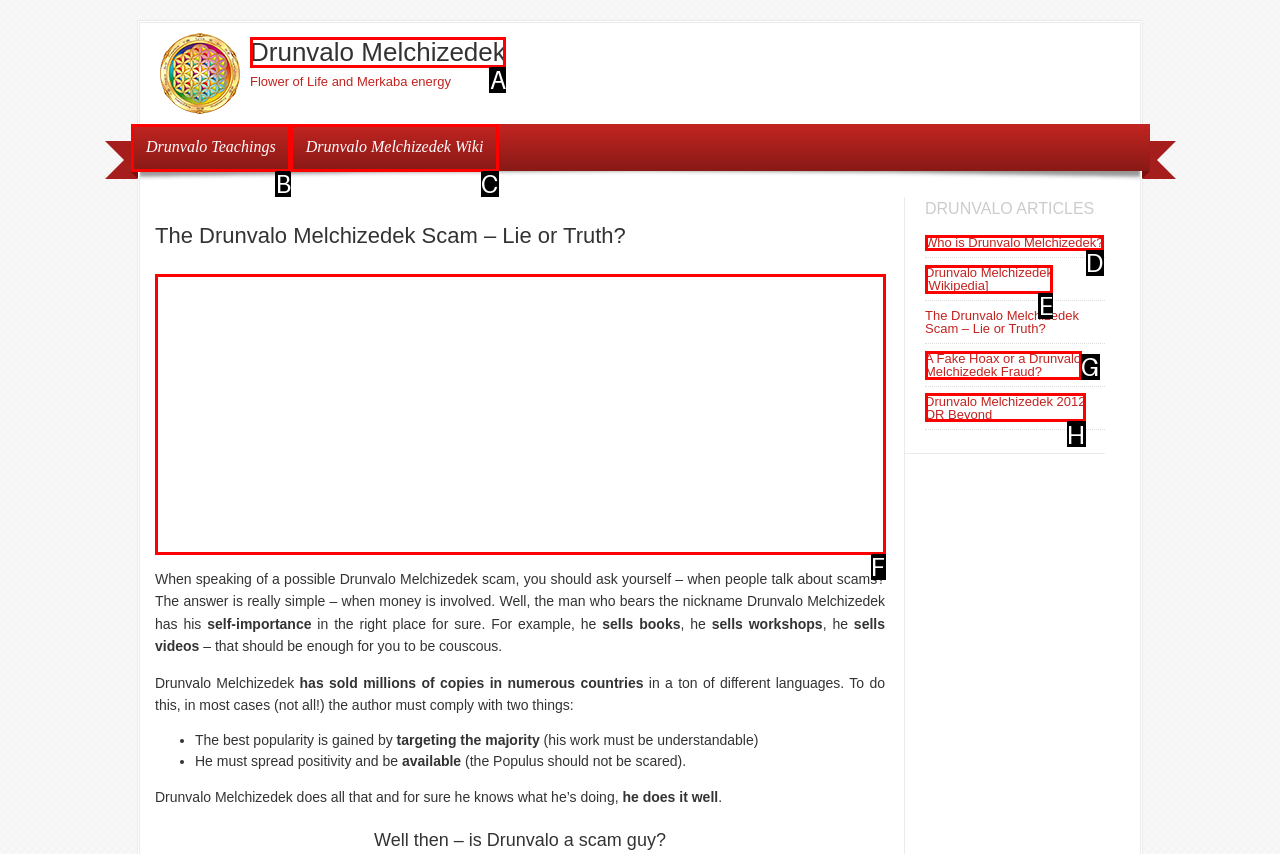Determine the letter of the UI element that you need to click to perform the task: View the article about Drunvalo Melchizedek 2012 OR Beyond.
Provide your answer with the appropriate option's letter.

H